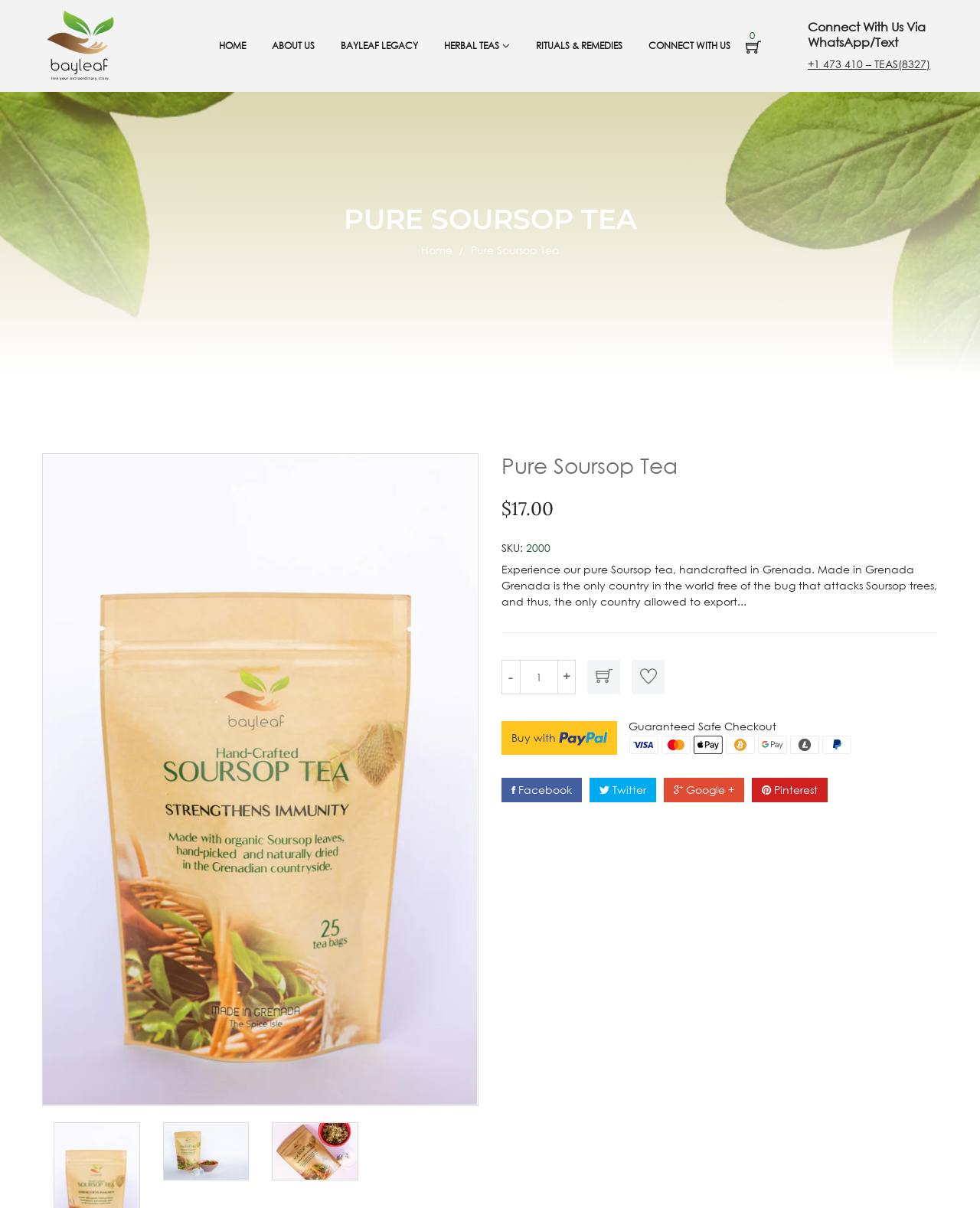Answer the question briefly using a single word or phrase: 
What is the SKU of the Pure Soursop Tea?

2000